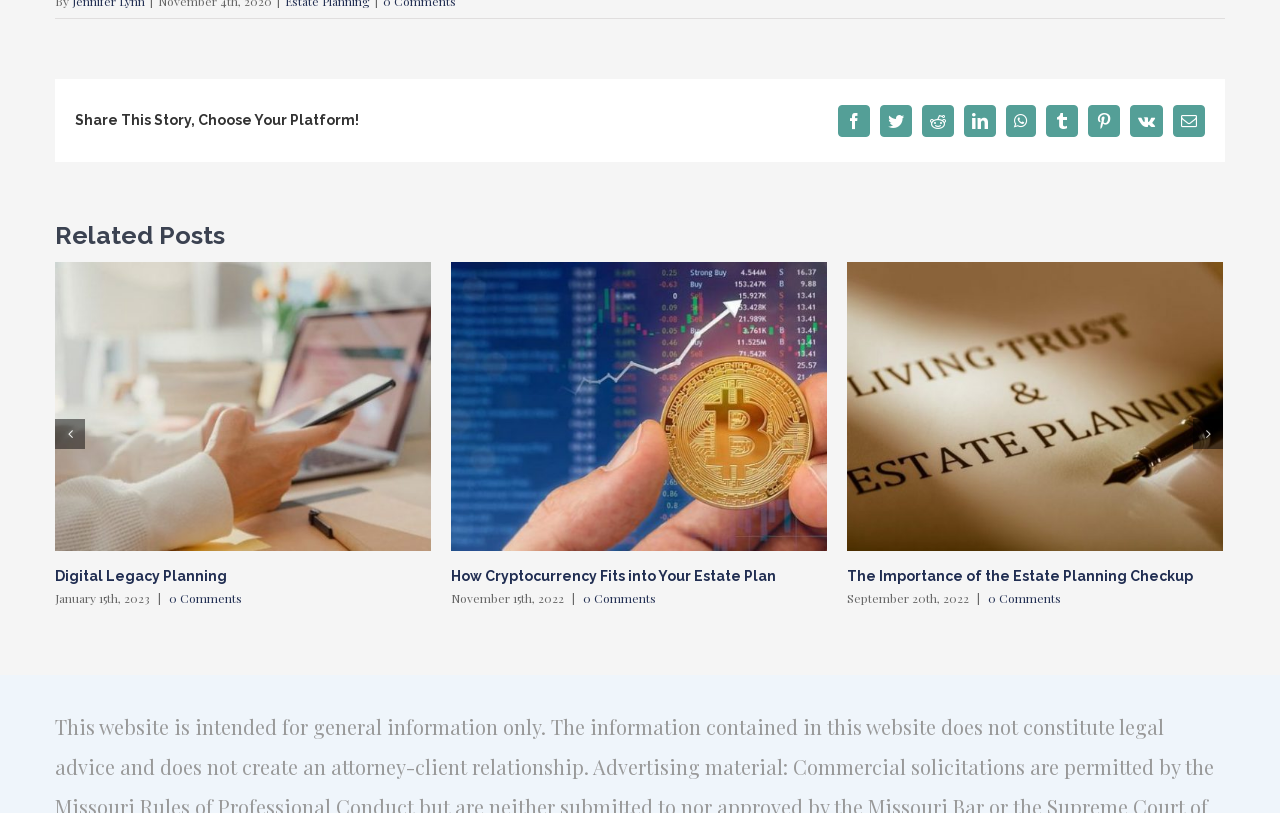Highlight the bounding box coordinates of the region I should click on to meet the following instruction: "Explore 6 Key Considerations for Passing Down a Family Business".

[0.677, 0.323, 0.971, 0.677]